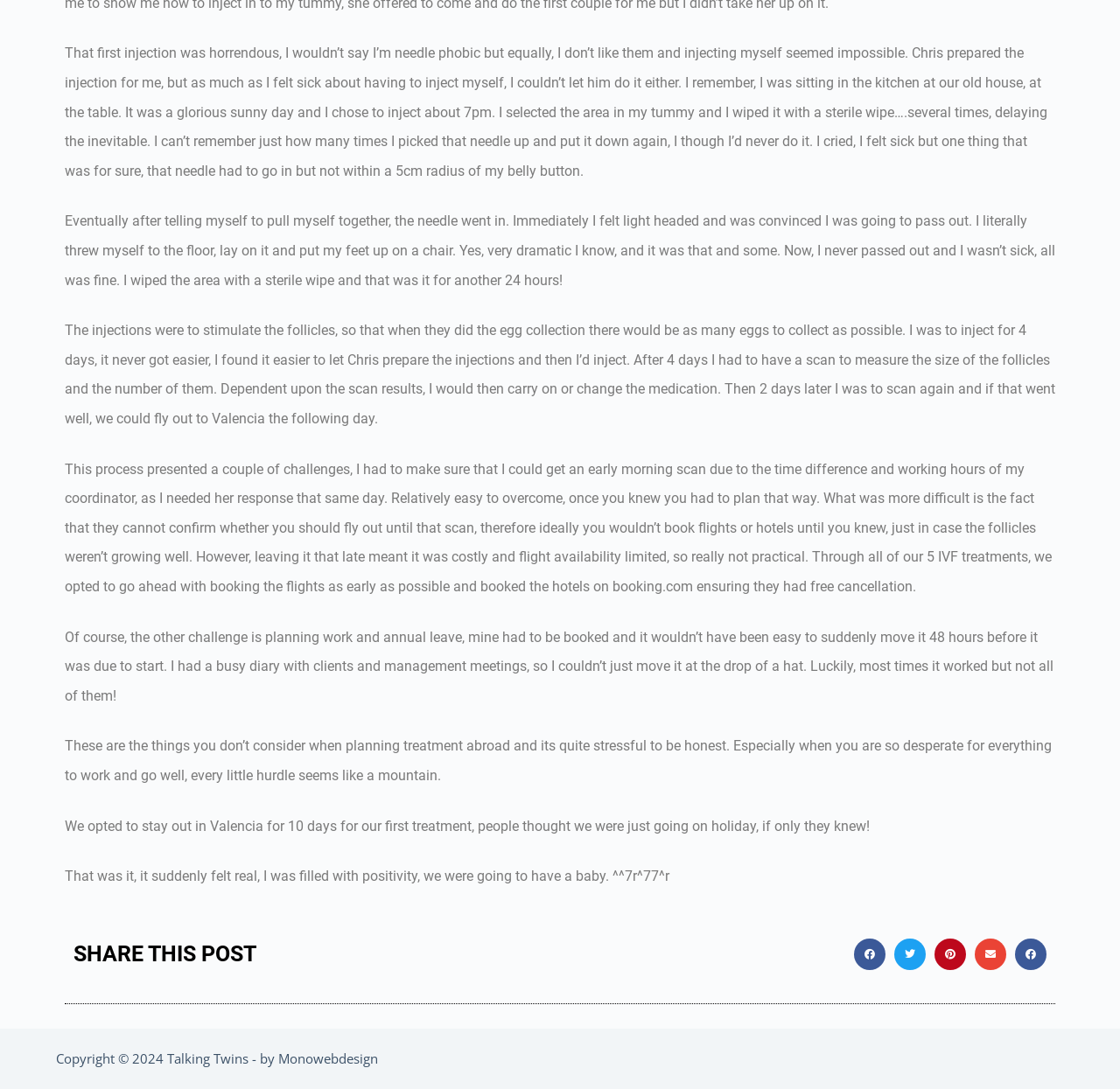Find the coordinates for the bounding box of the element with this description: "aria-label="Share on pinterest"".

[0.834, 0.862, 0.862, 0.891]